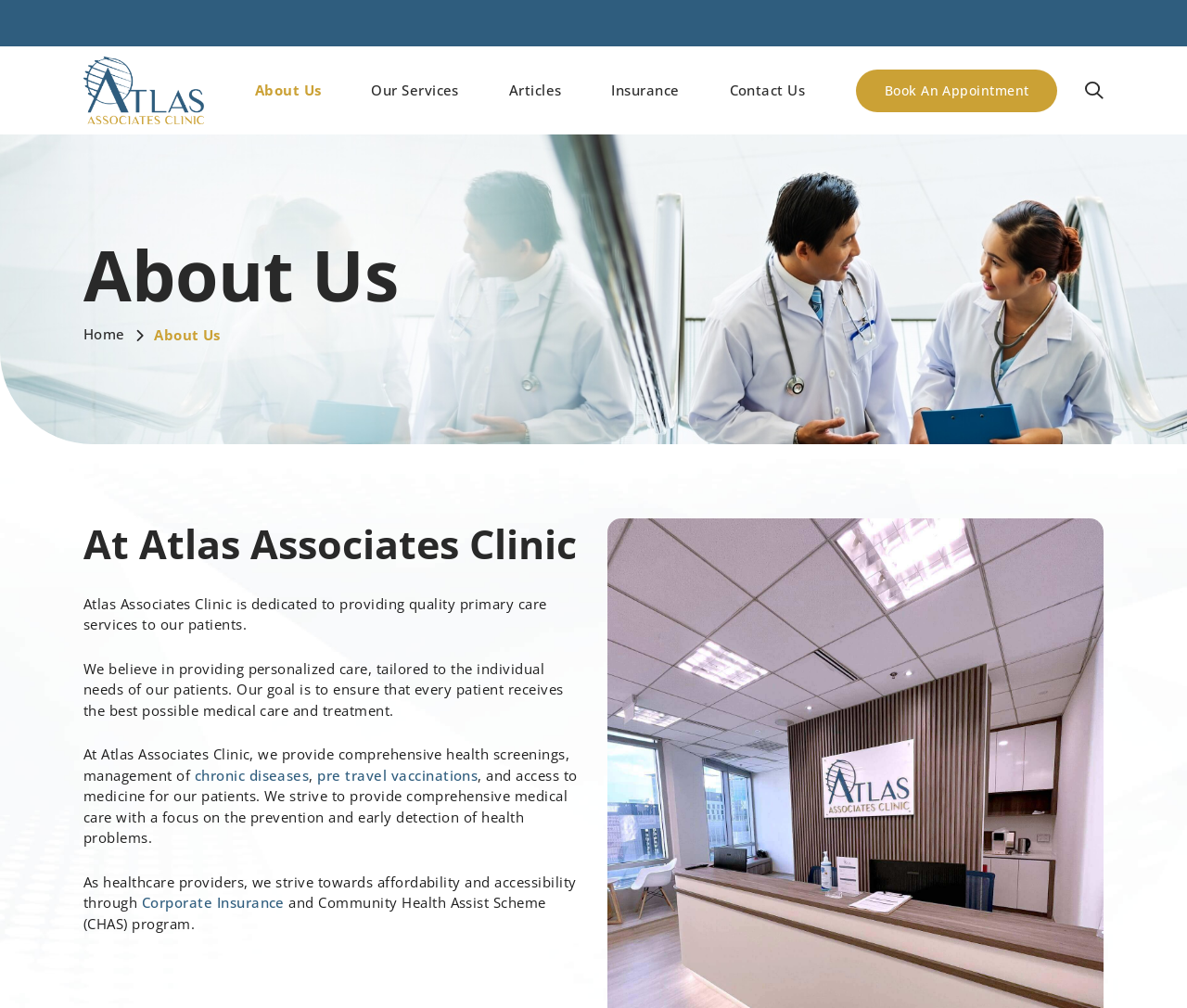Provide the bounding box coordinates for the UI element that is described as: "Insurance".

[0.508, 0.046, 0.579, 0.133]